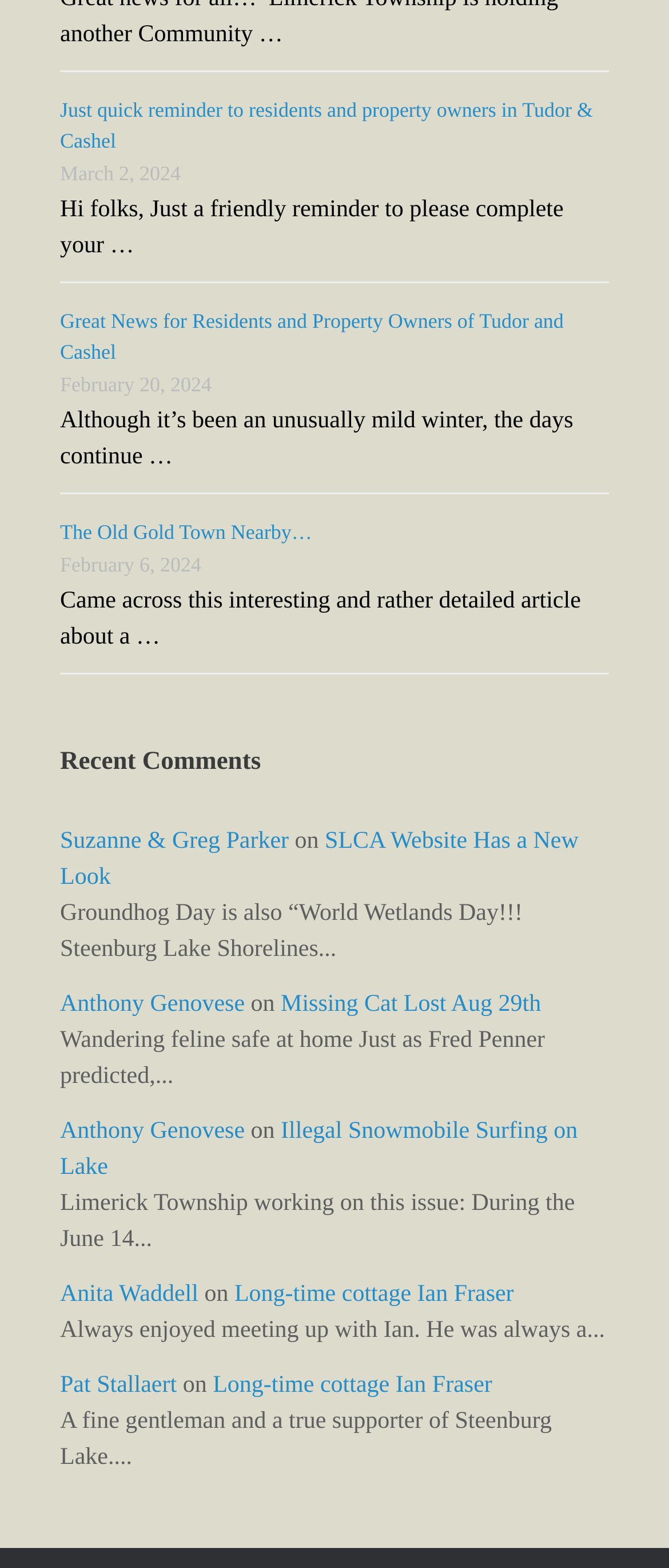What is the topic of the third post?
Using the information from the image, give a concise answer in one word or a short phrase.

The Old Gold Town Nearby